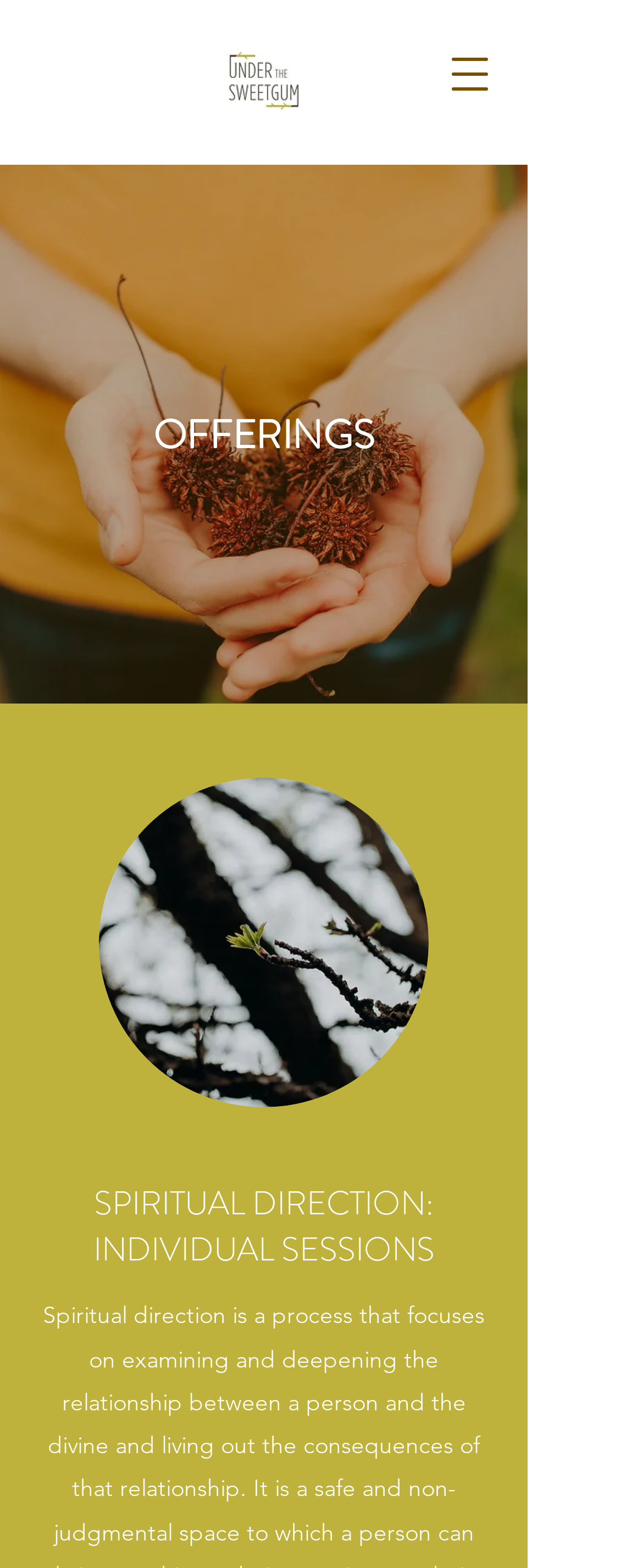Give a one-word or one-phrase response to the question:
Is there a logo image at the top of the webpage?

Yes